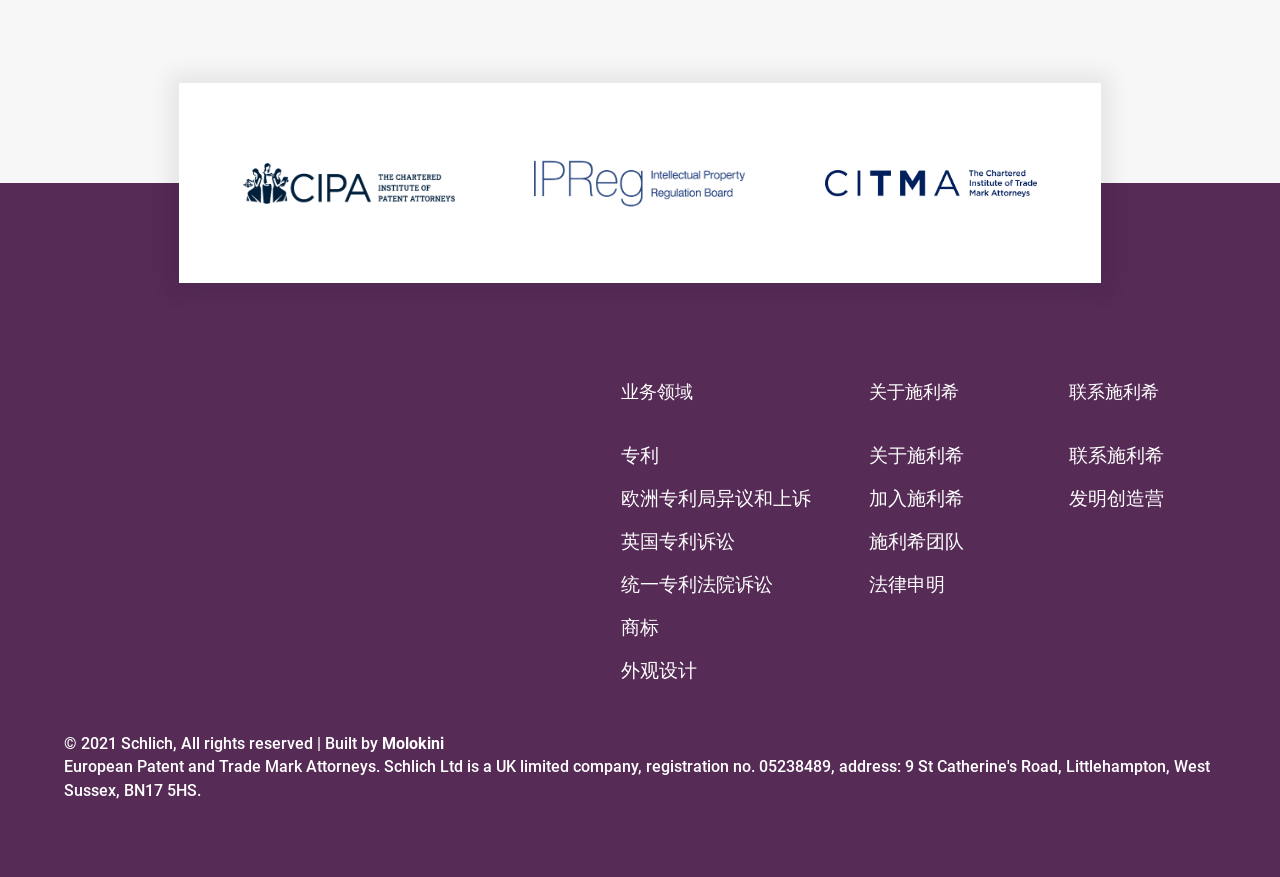Identify the bounding box coordinates of the area you need to click to perform the following instruction: "Learn about Schlich".

[0.679, 0.507, 0.753, 0.533]